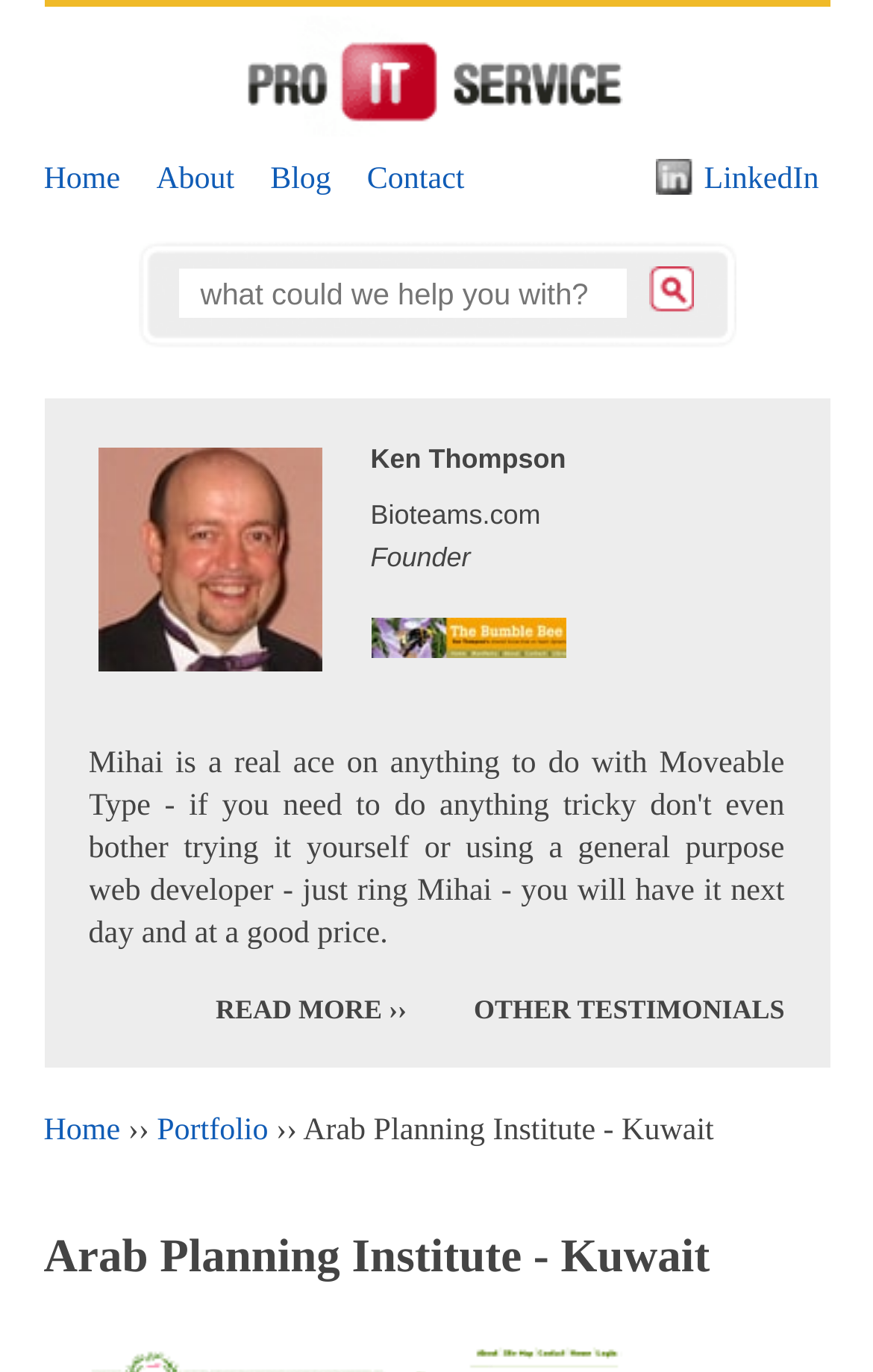Show the bounding box coordinates of the region that should be clicked to follow the instruction: "Go to Twitter."

None